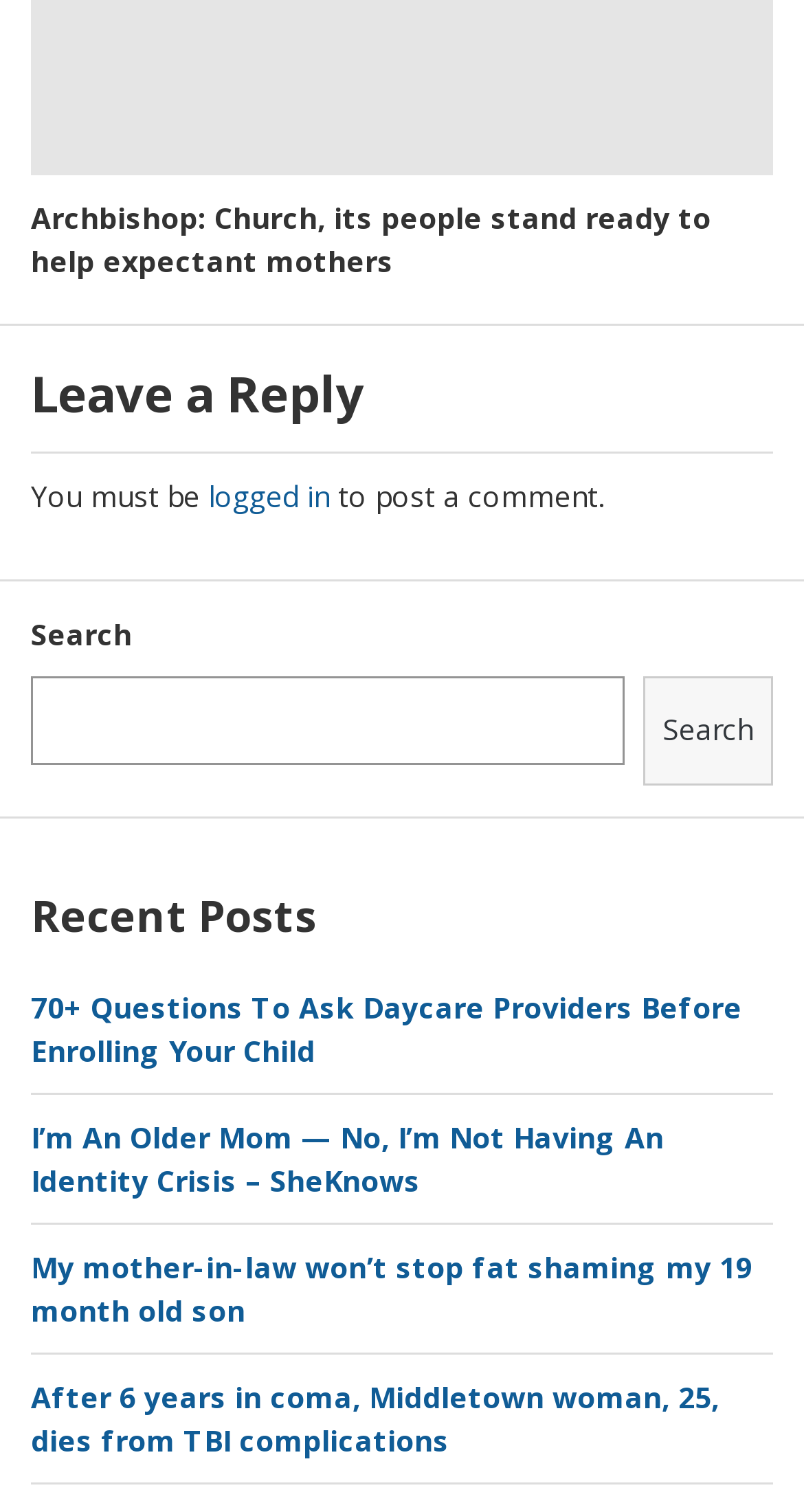Find the bounding box coordinates of the area that needs to be clicked in order to achieve the following instruction: "Click the side menu button". The coordinates should be specified as four float numbers between 0 and 1, i.e., [left, top, right, bottom].

None